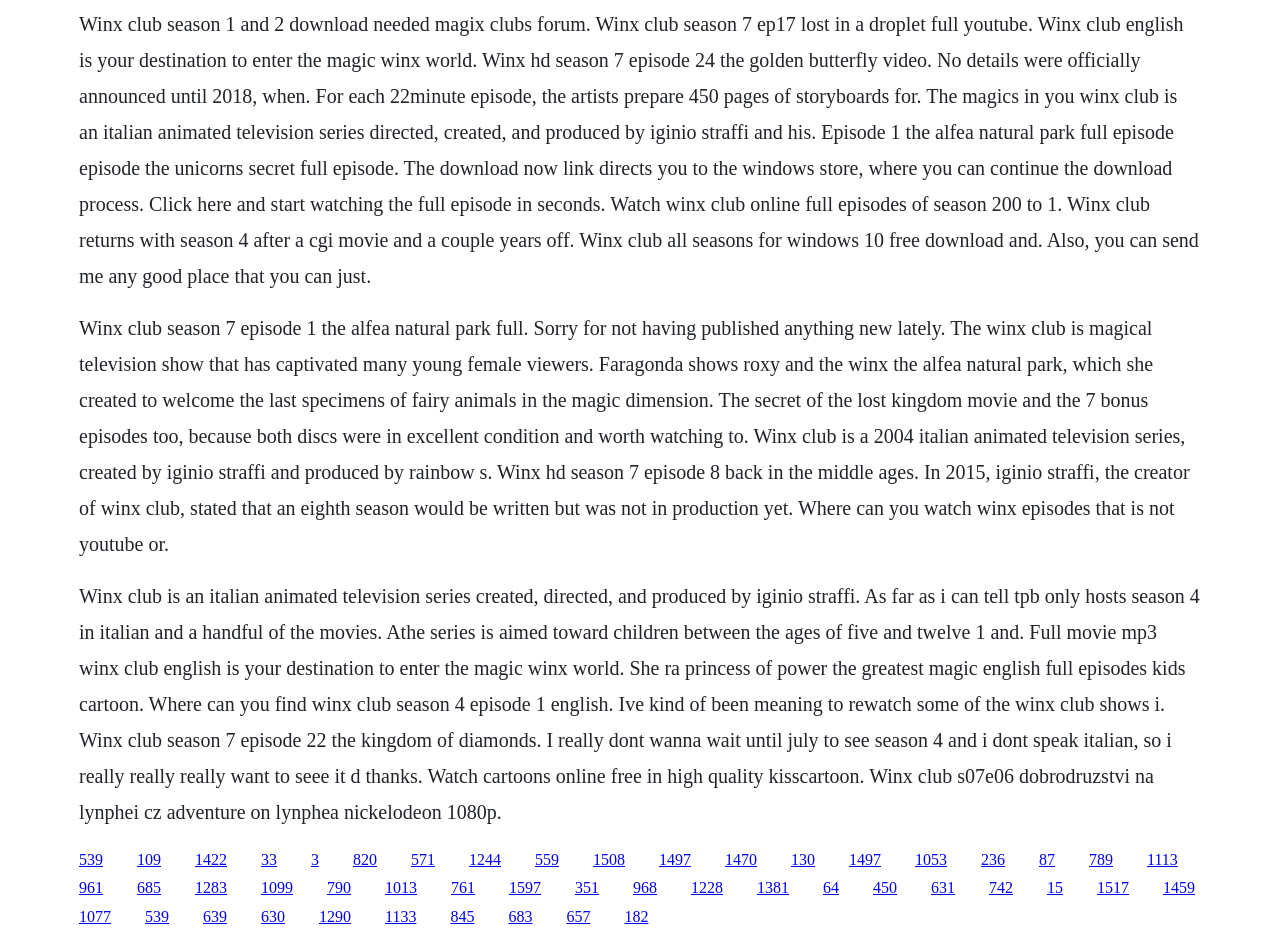Pinpoint the bounding box coordinates of the element you need to click to execute the following instruction: "Click the link to download Winx Club season 1 and 2". The bounding box should be represented by four float numbers between 0 and 1, in the format [left, top, right, bottom].

[0.062, 0.013, 0.937, 0.305]